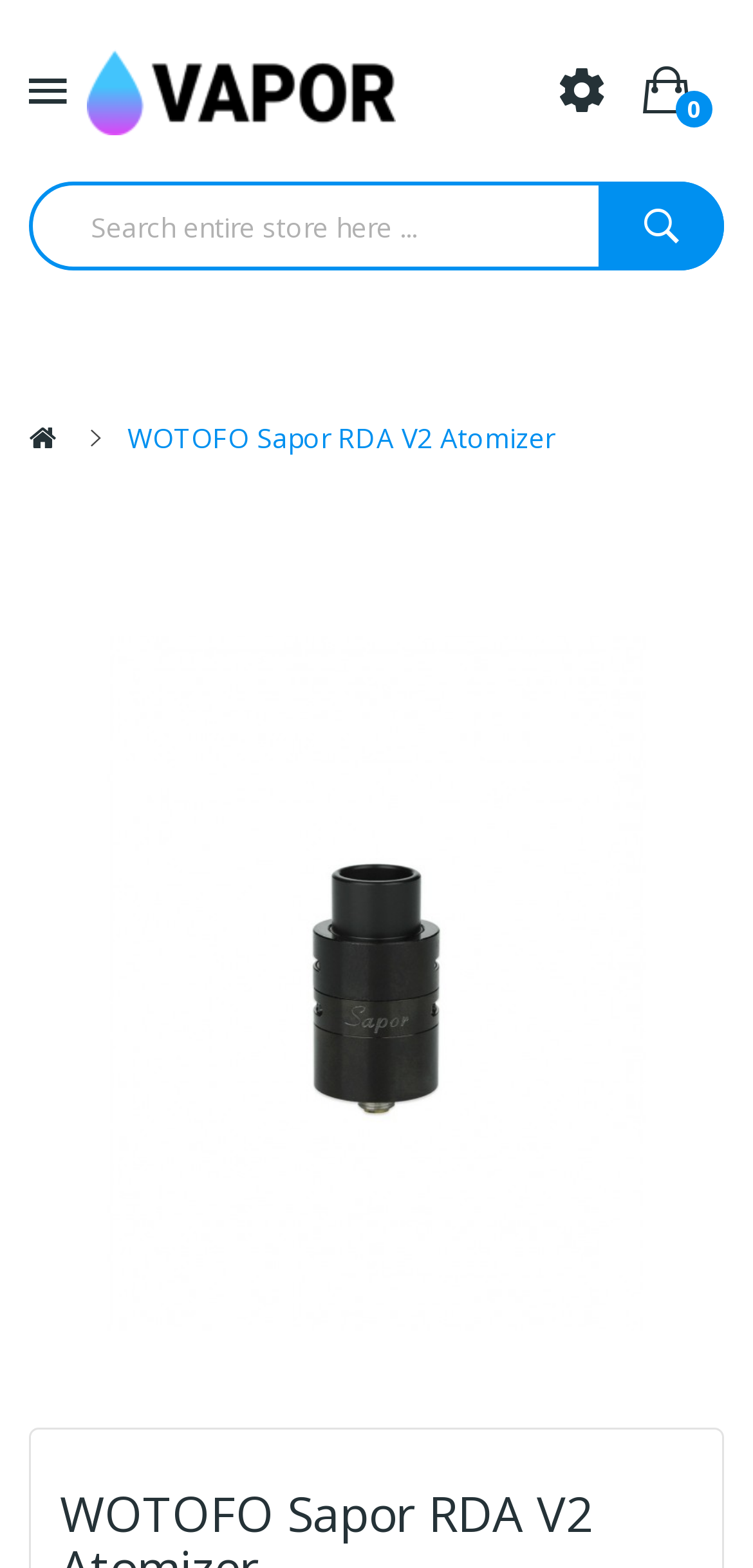Determine the bounding box coordinates in the format (top-left x, top-left y, bottom-right x, bottom-right y). Ensure all values are floating point numbers between 0 and 1. Identify the bounding box of the UI element described by: WOTOFO Sapor RDA V2 Atomizer

[0.169, 0.268, 0.736, 0.291]